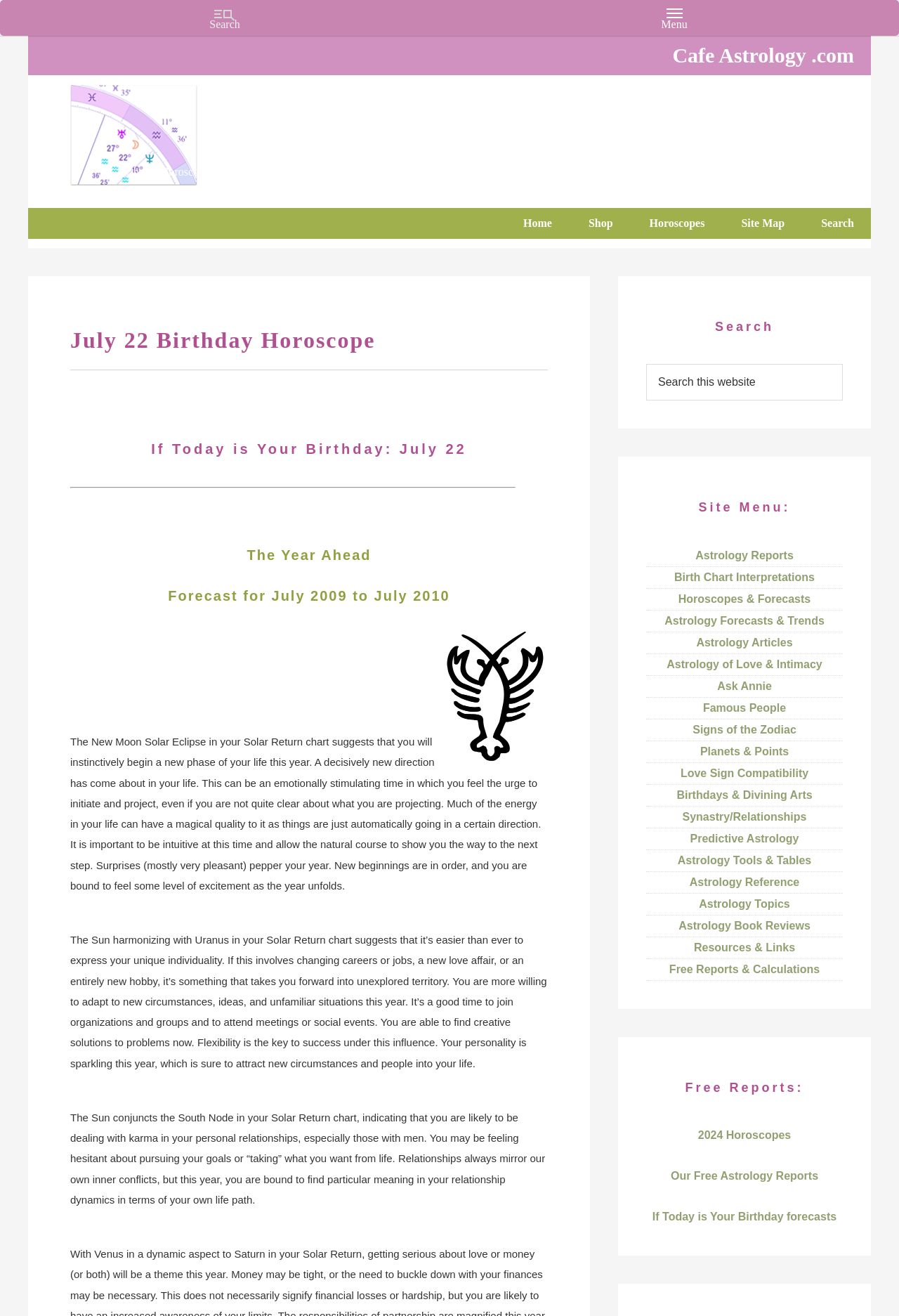Pinpoint the bounding box coordinates of the clickable area necessary to execute the following instruction: "Click on the 'Shop' link". The coordinates should be given as four float numbers between 0 and 1, namely [left, top, right, bottom].

[0.636, 0.158, 0.7, 0.182]